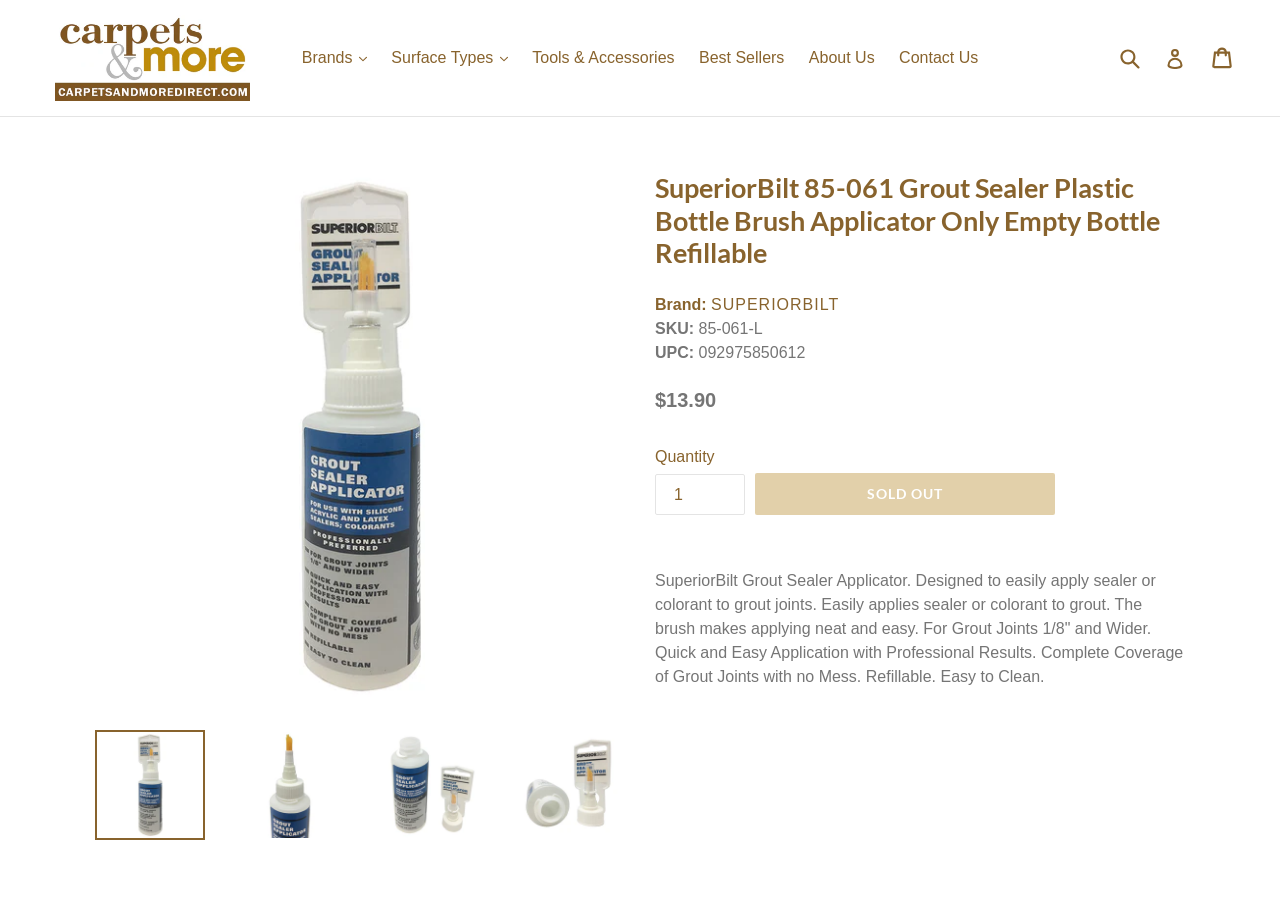From the given element description: "SuperiorBilt", find the bounding box for the UI element. Provide the coordinates as four float numbers between 0 and 1, in the order [left, top, right, bottom].

[0.555, 0.33, 0.656, 0.349]